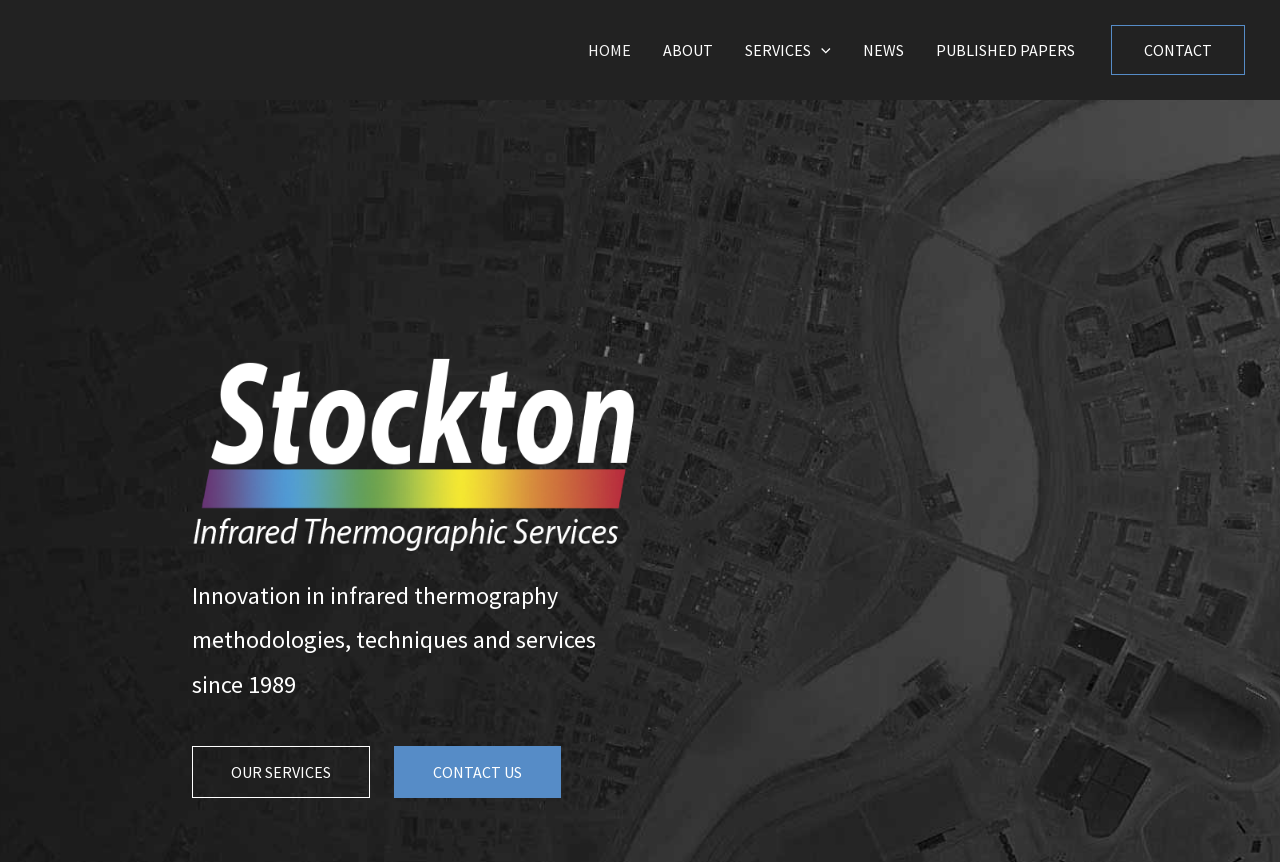Using floating point numbers between 0 and 1, provide the bounding box coordinates in the format (top-left x, top-left y, bottom-right x, bottom-right y). Locate the UI element described here: Contact

[0.868, 0.029, 0.973, 0.087]